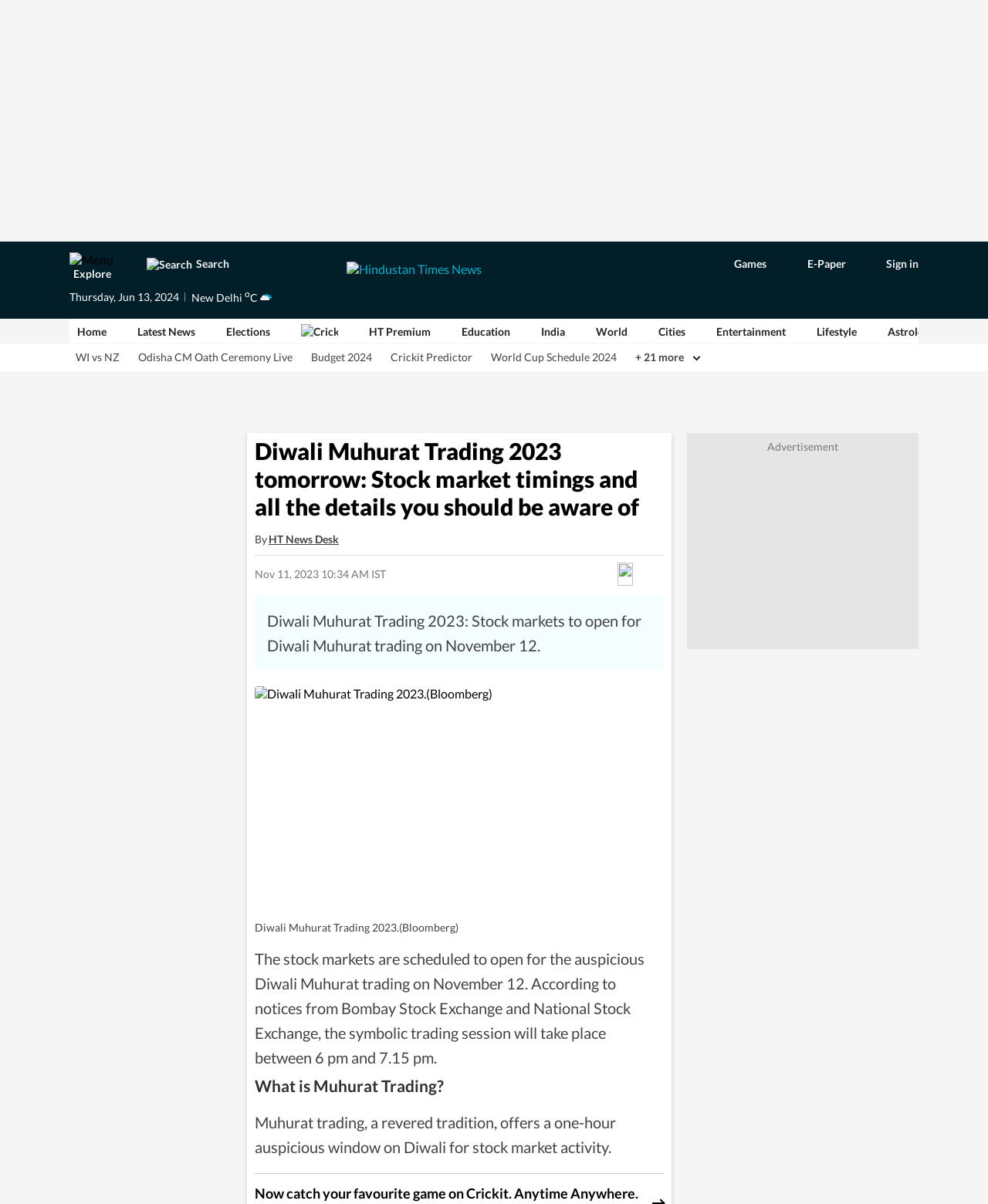What is the name of the game mentioned in the webpage?
With the help of the image, please provide a detailed response to the question.

The answer can be found in the text 'Now catch your favourite game on Crickit. Anytime Anywhere.' which mentions the name of the game as Crickit.